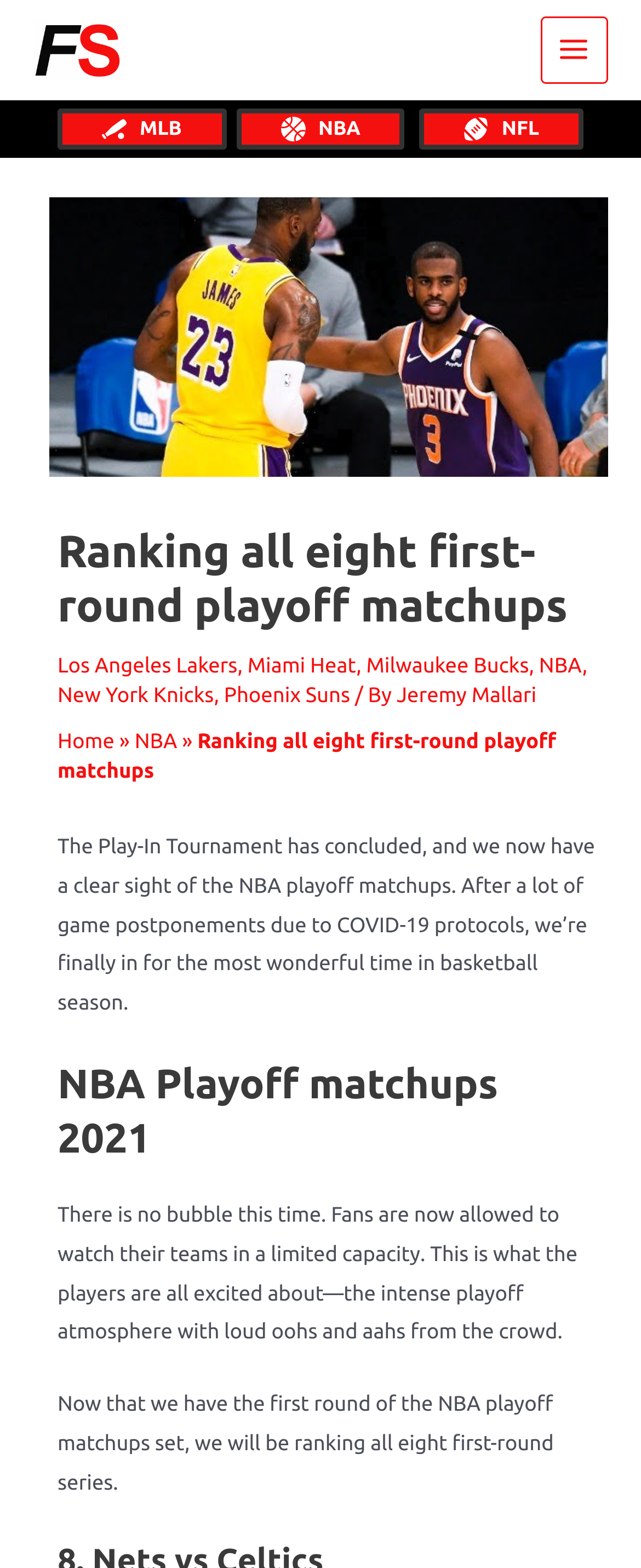Highlight the bounding box of the UI element that corresponds to this description: "http://www.onsiteformasonry.bam.de/".

None